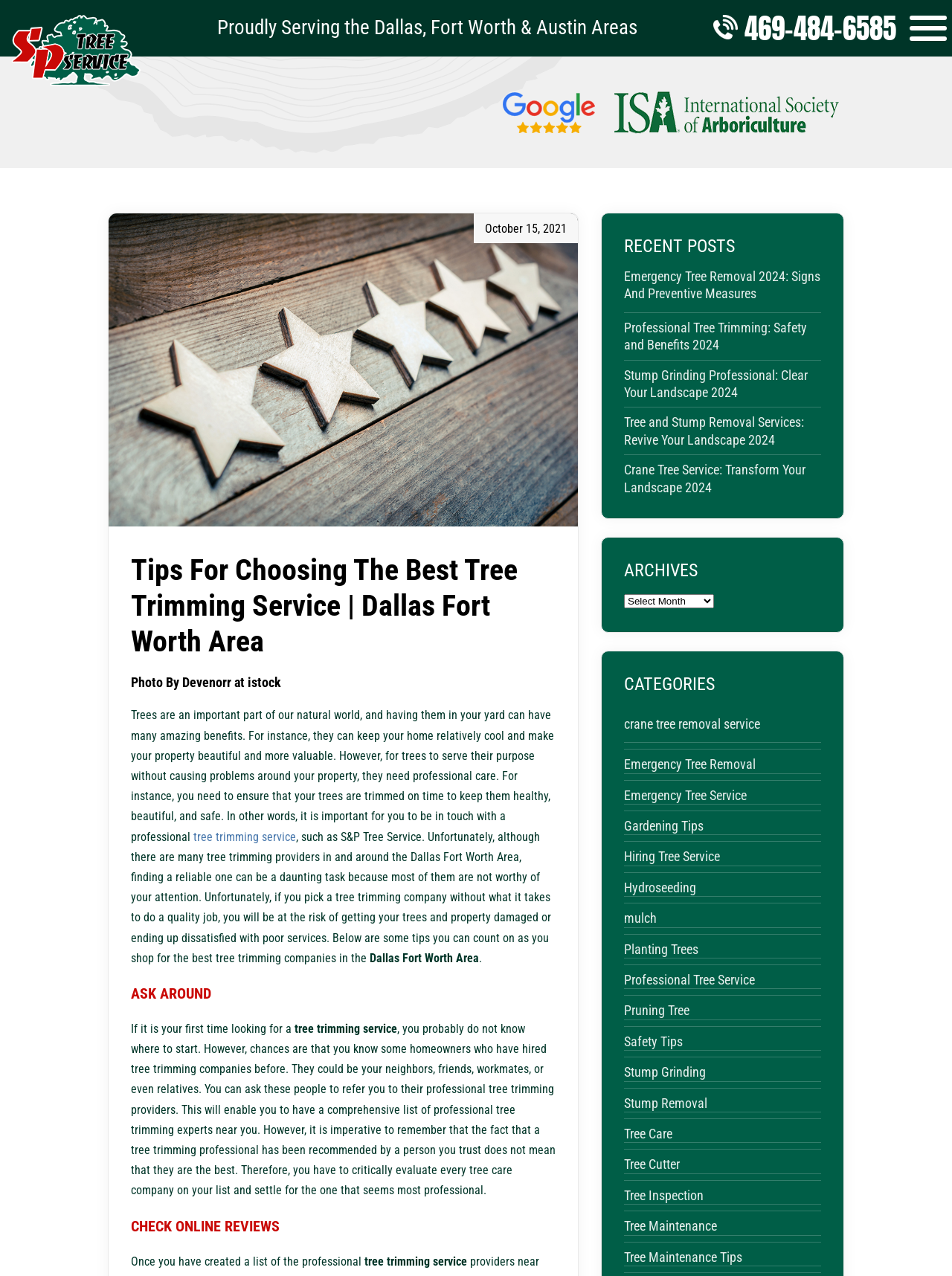Find the bounding box coordinates of the element I should click to carry out the following instruction: "Call the phone number".

[0.749, 0.012, 0.988, 0.044]